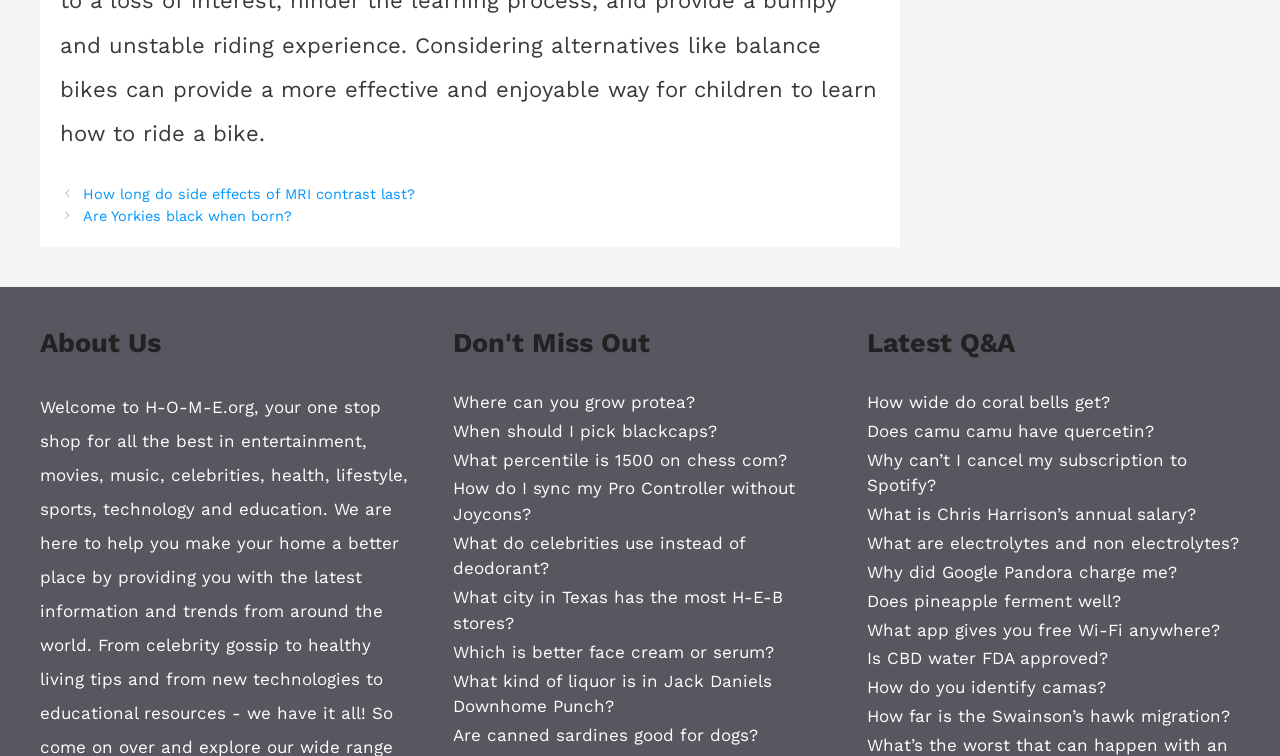Can you find the bounding box coordinates for the element to click on to achieve the instruction: "Read the article 'Where can you grow protea?'"?

[0.354, 0.518, 0.543, 0.545]